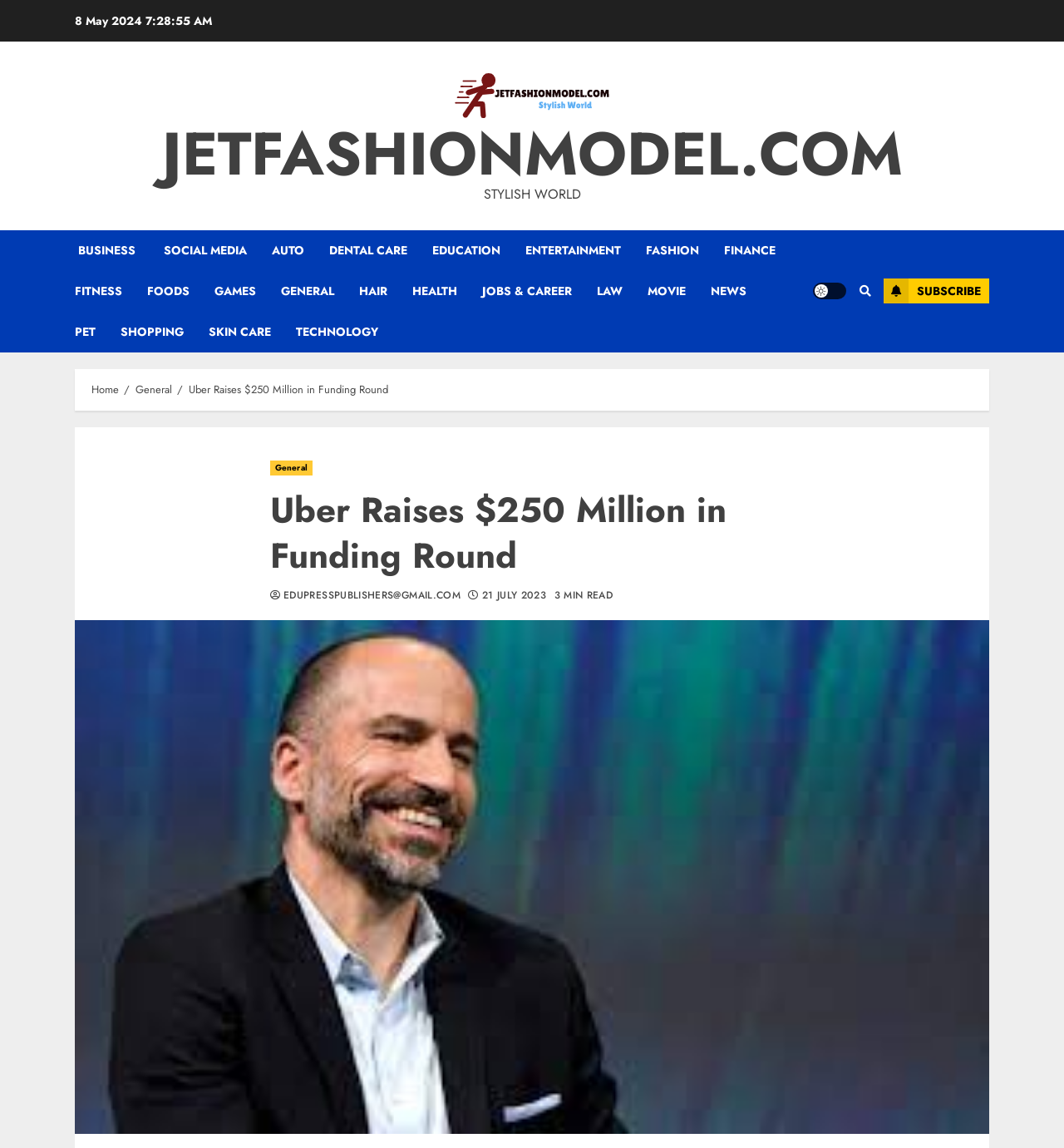Find the bounding box of the web element that fits this description: "Business".

[0.07, 0.2, 0.151, 0.236]